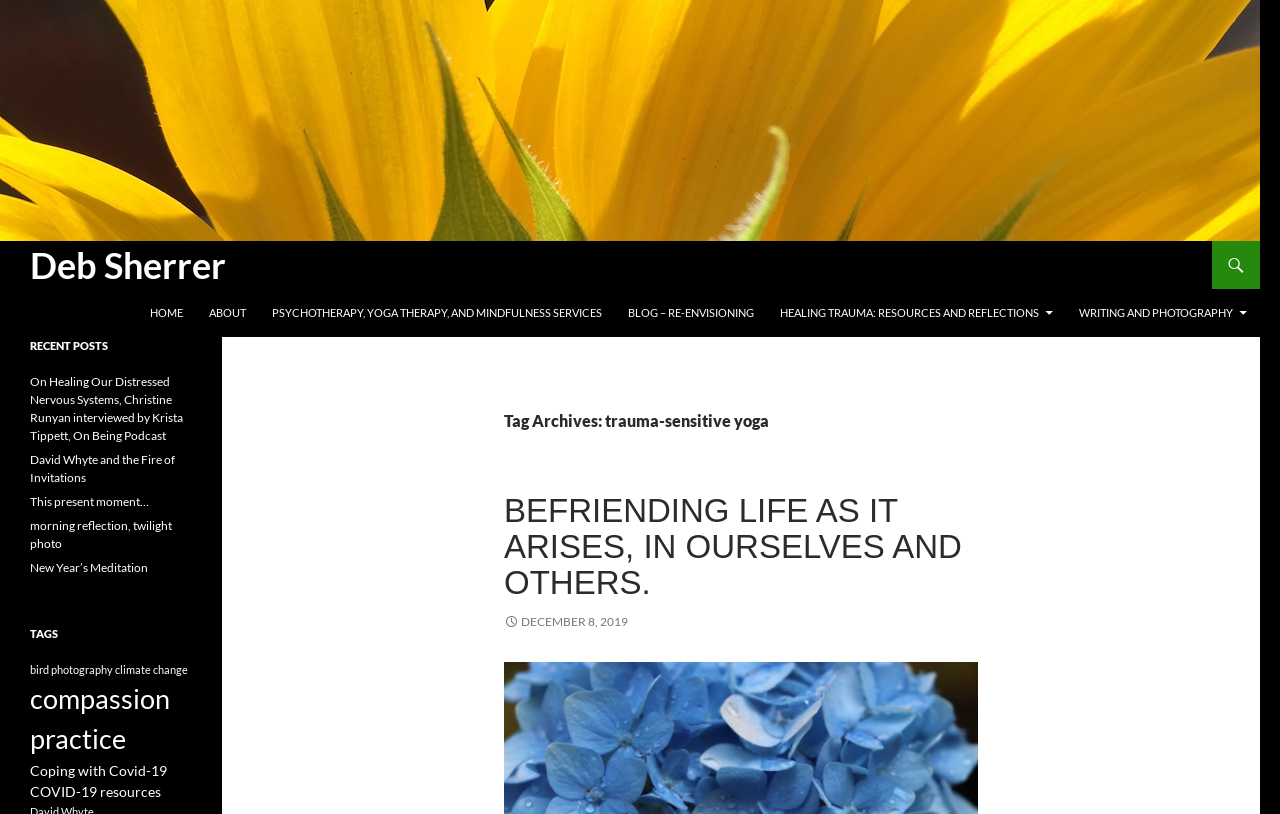Calculate the bounding box coordinates for the UI element based on the following description: "COVID-19 resources". Ensure the coordinates are four float numbers between 0 and 1, i.e., [left, top, right, bottom].

[0.023, 0.962, 0.126, 0.983]